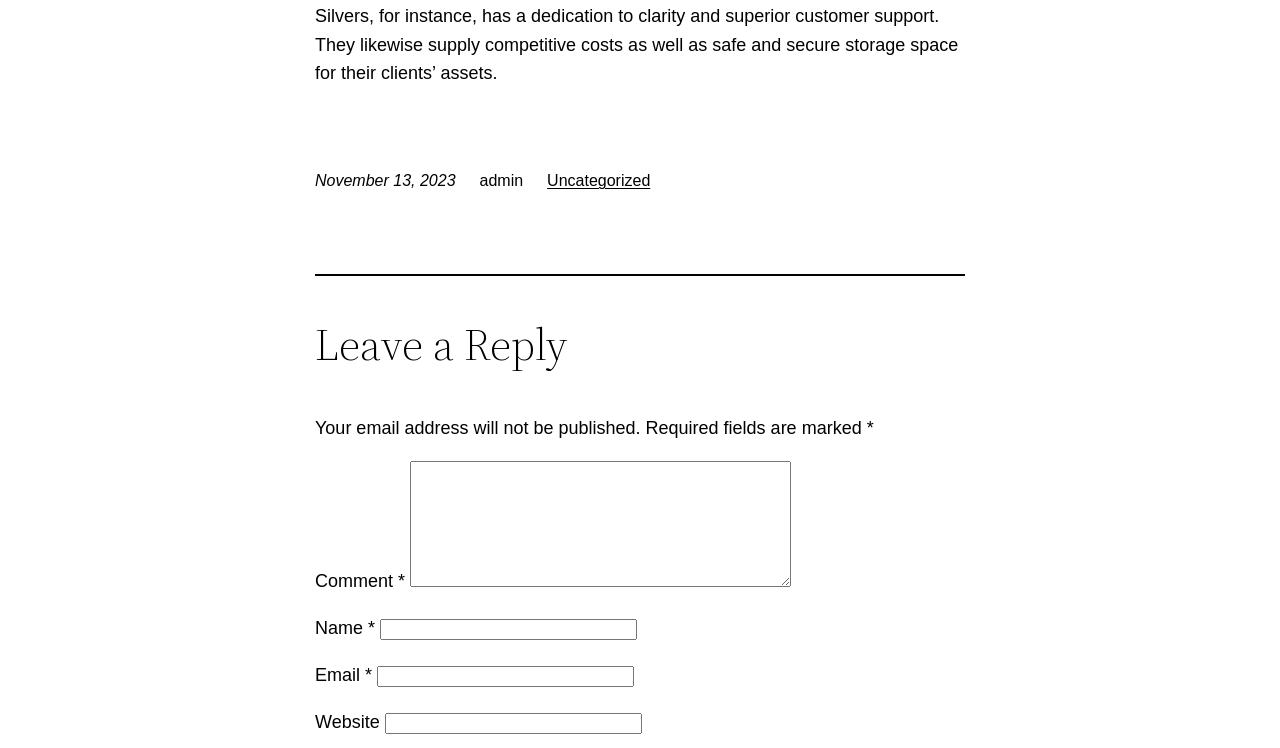How many fields are required to leave a reply?
Look at the image and answer the question with a single word or phrase.

3